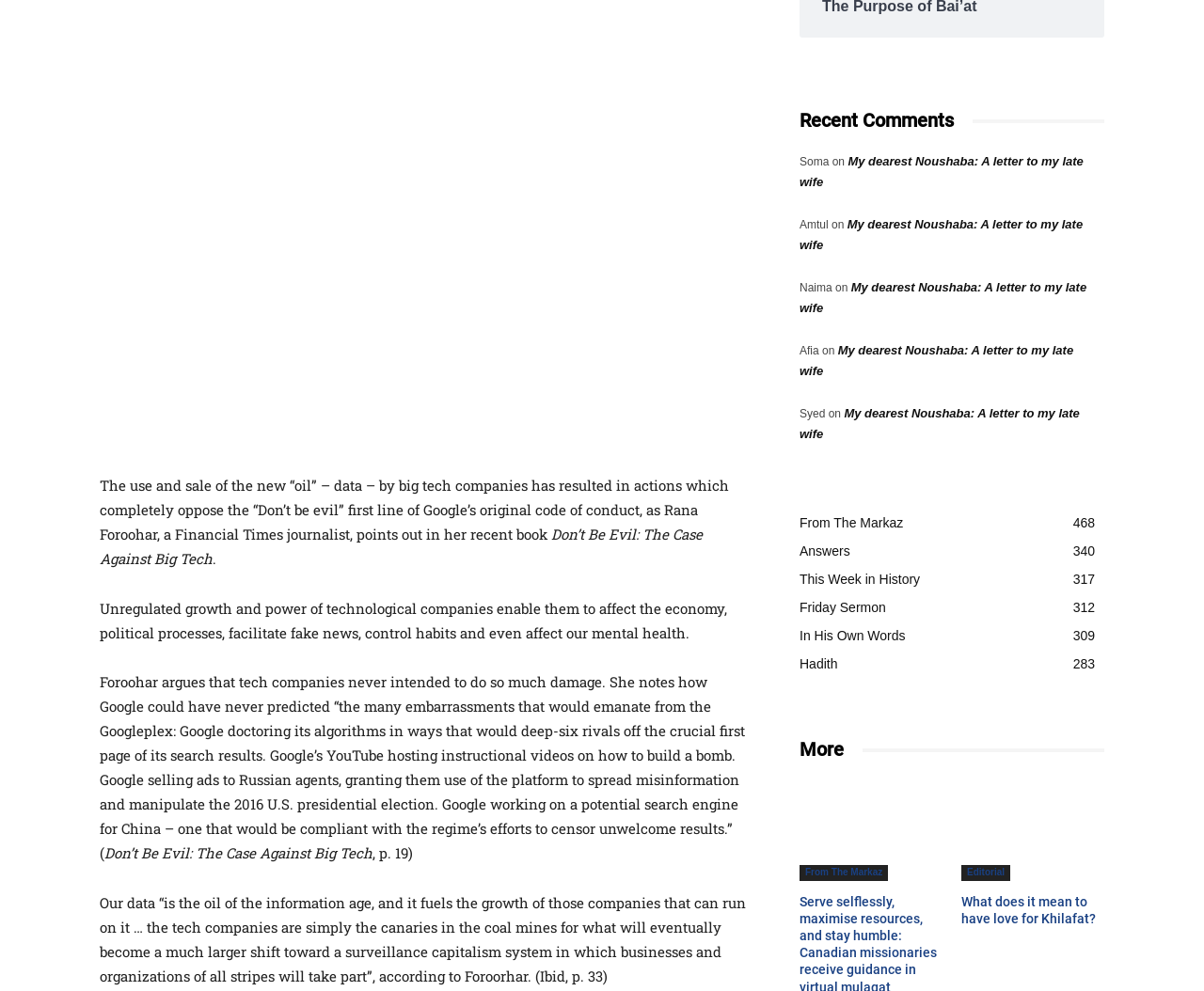From the webpage screenshot, identify the region described by Friday Sermon312. Provide the bounding box coordinates as (top-left x, top-left y, bottom-right x, bottom-right y), with each value being a floating point number between 0 and 1.

[0.664, 0.606, 0.736, 0.621]